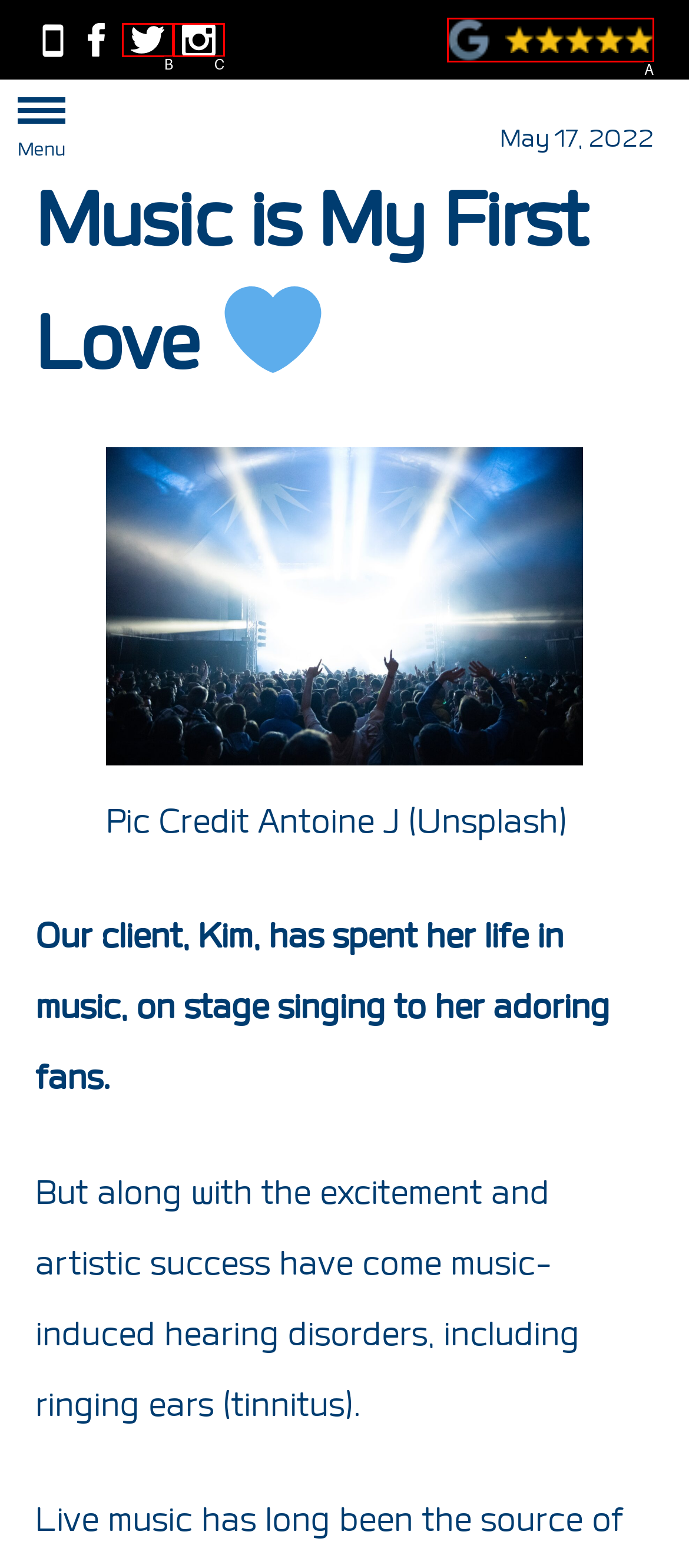Identify the matching UI element based on the description: 5-star rated
Reply with the letter from the available choices.

A